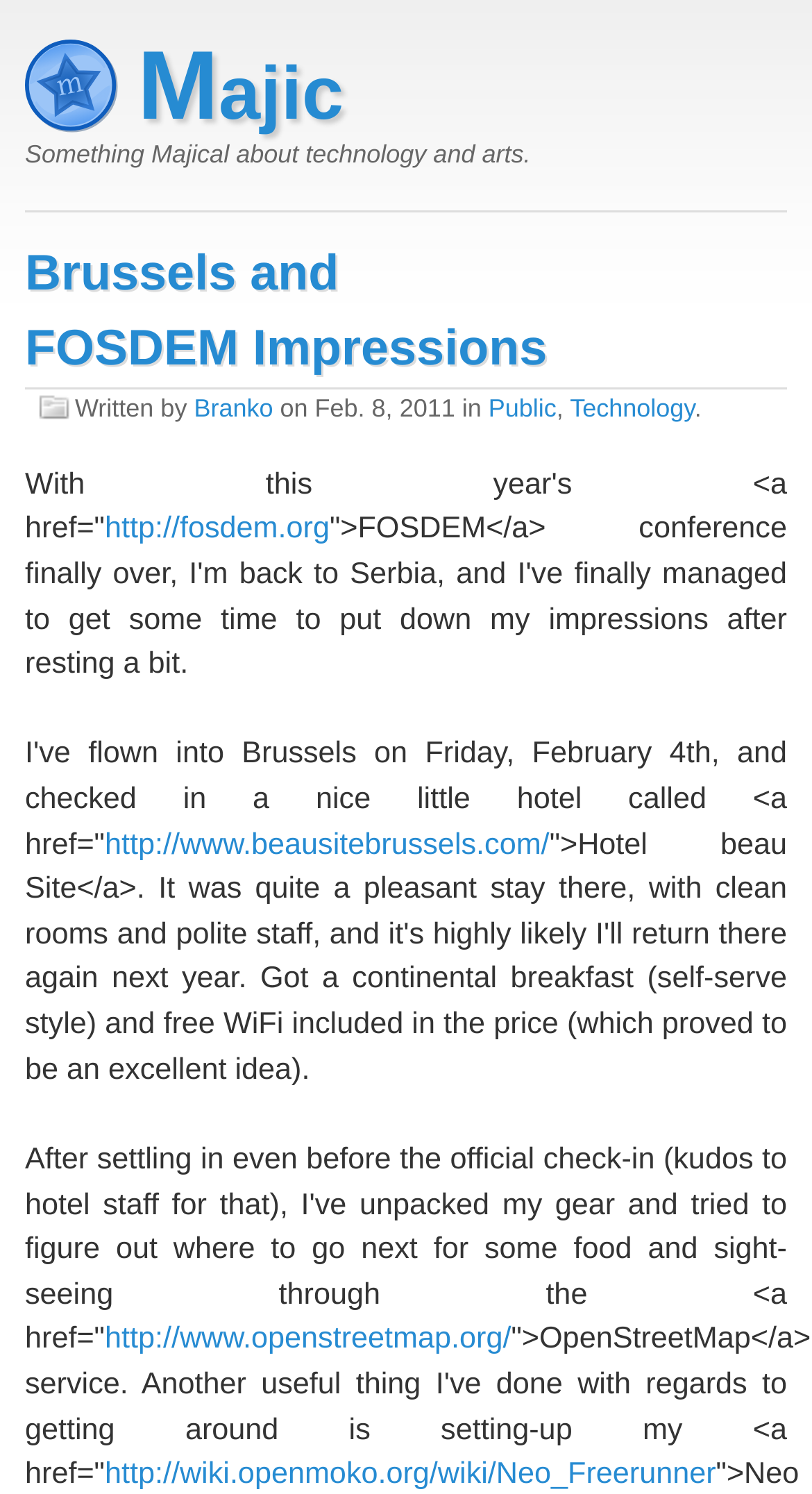Please specify the bounding box coordinates in the format (top-left x, top-left y, bottom-right x, bottom-right y), with values ranging from 0 to 1. Identify the bounding box for the UI component described as follows: Technology

[0.702, 0.263, 0.855, 0.283]